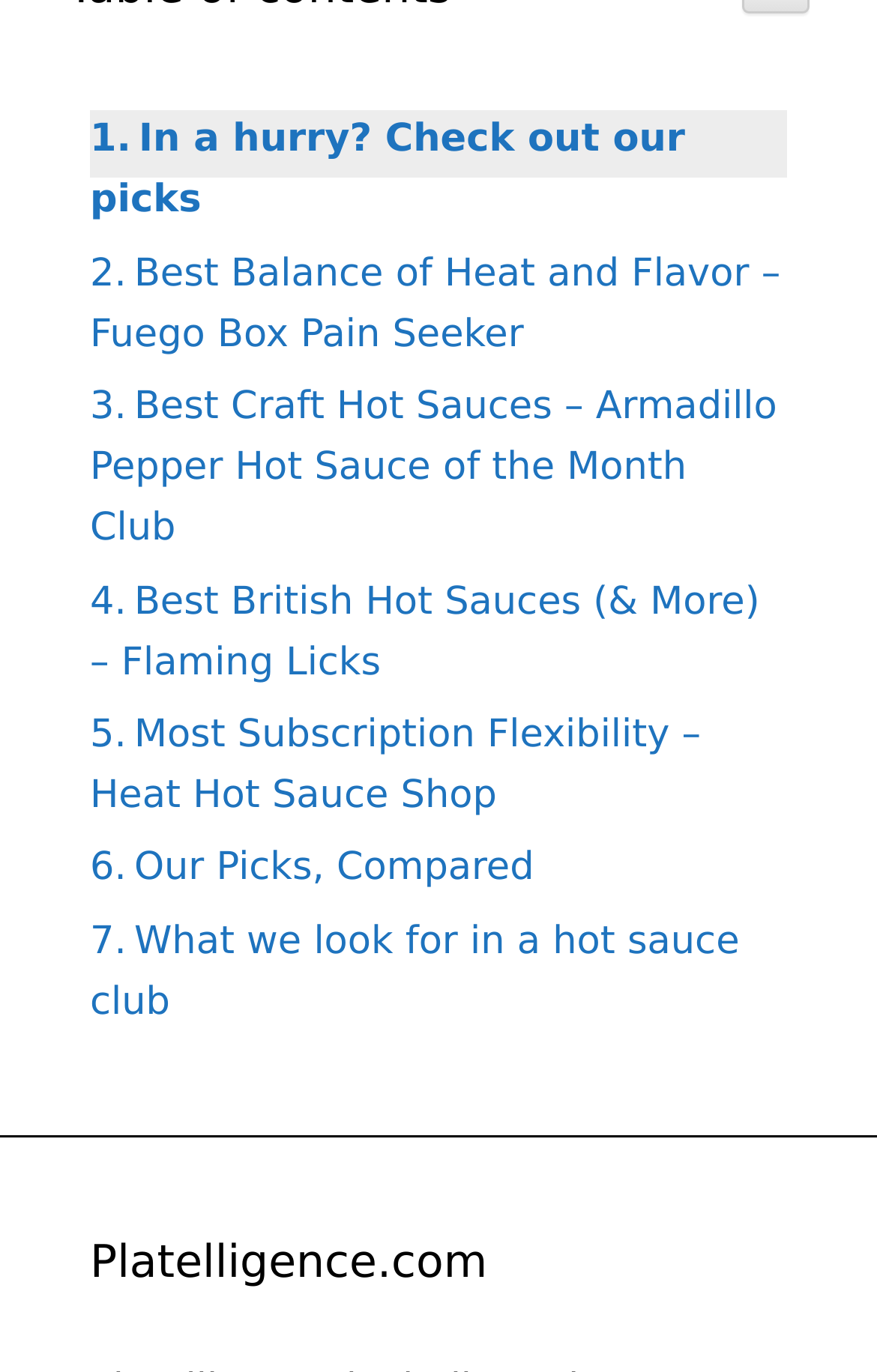Give a short answer using one word or phrase for the question:
What is the name of the website?

Platelligence.com